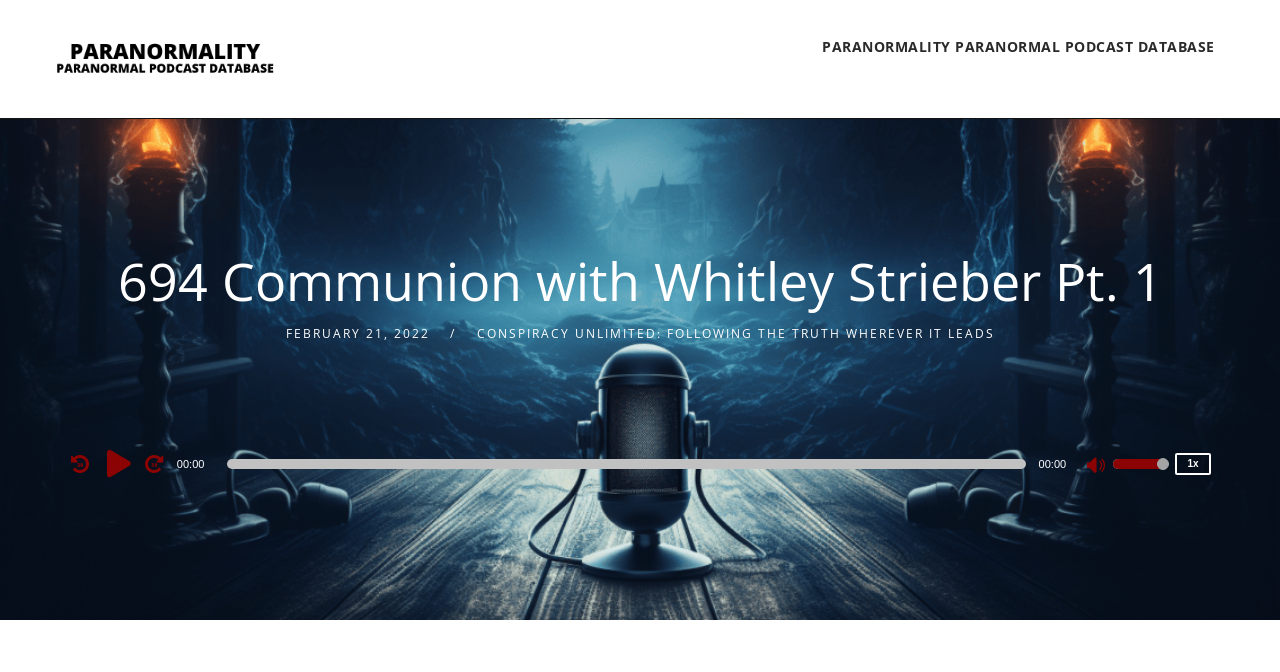Find the bounding box coordinates of the element to click in order to complete the given instruction: "Change the speed rate."

[0.918, 0.673, 0.946, 0.706]